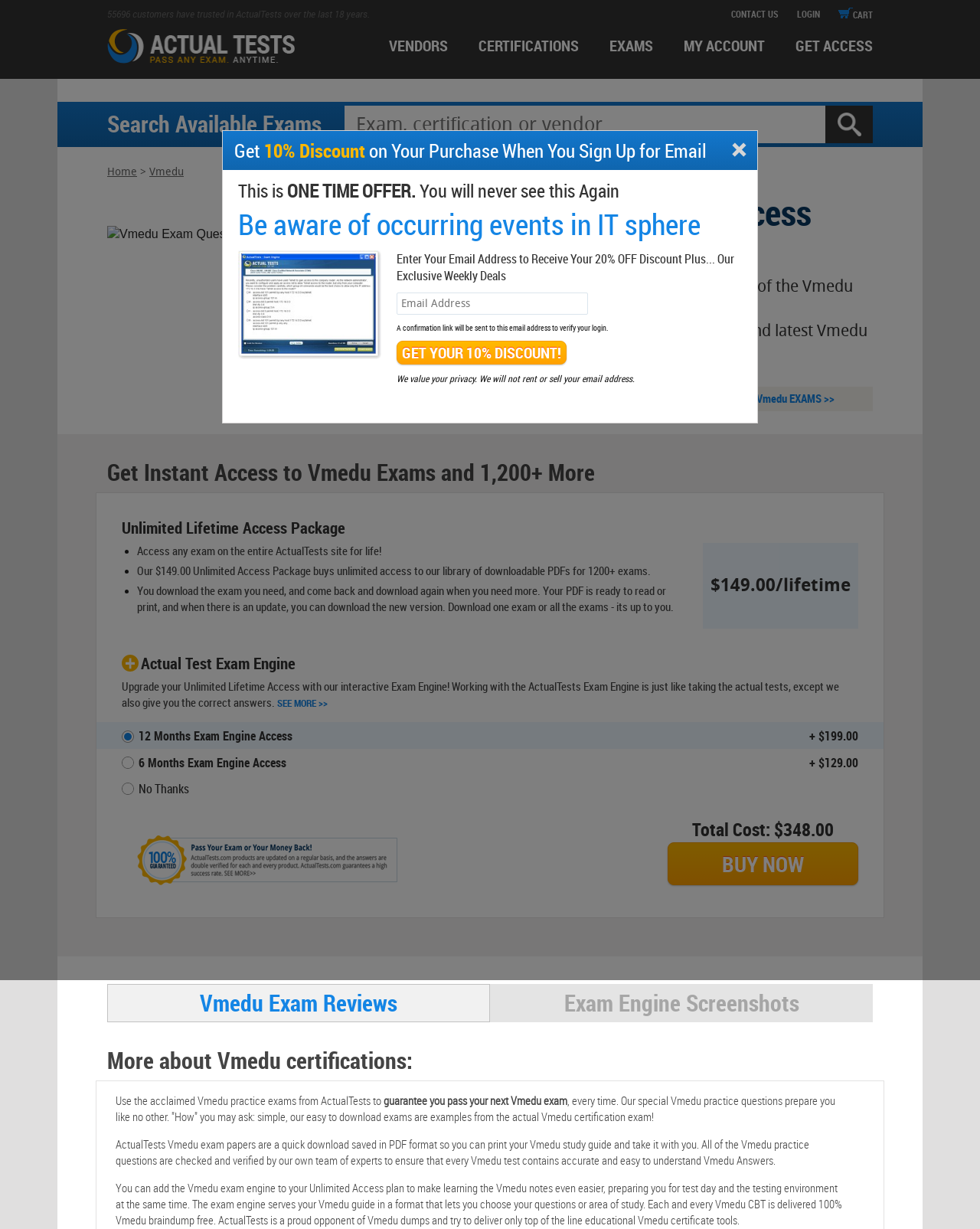Find the bounding box coordinates of the clickable element required to execute the following instruction: "Enter your email address to receive a discount". Provide the coordinates as four float numbers between 0 and 1, i.e., [left, top, right, bottom].

[0.405, 0.238, 0.6, 0.256]